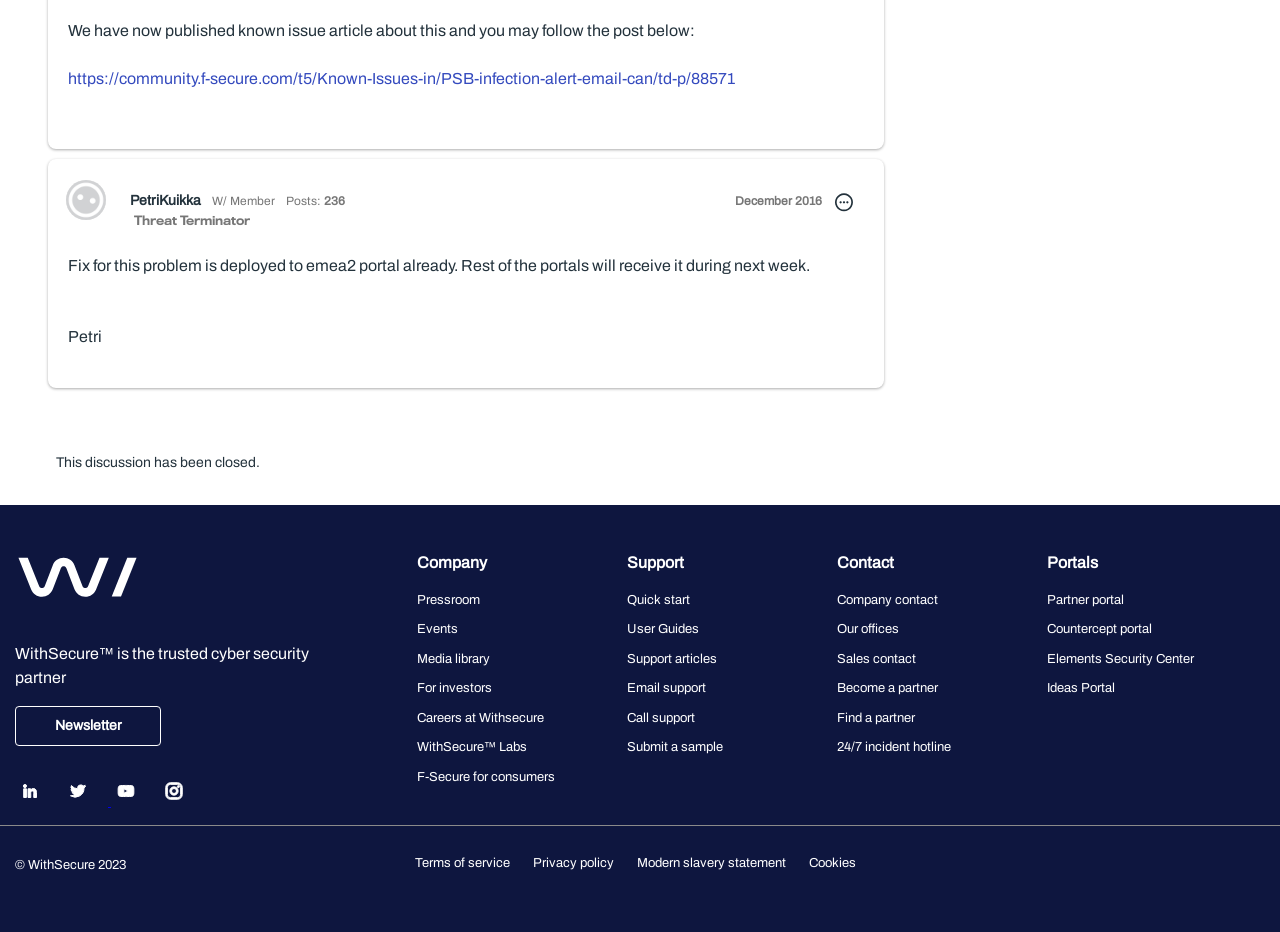Determine the bounding box coordinates of the area to click in order to meet this instruction: "View known issue article".

[0.053, 0.075, 0.574, 0.094]